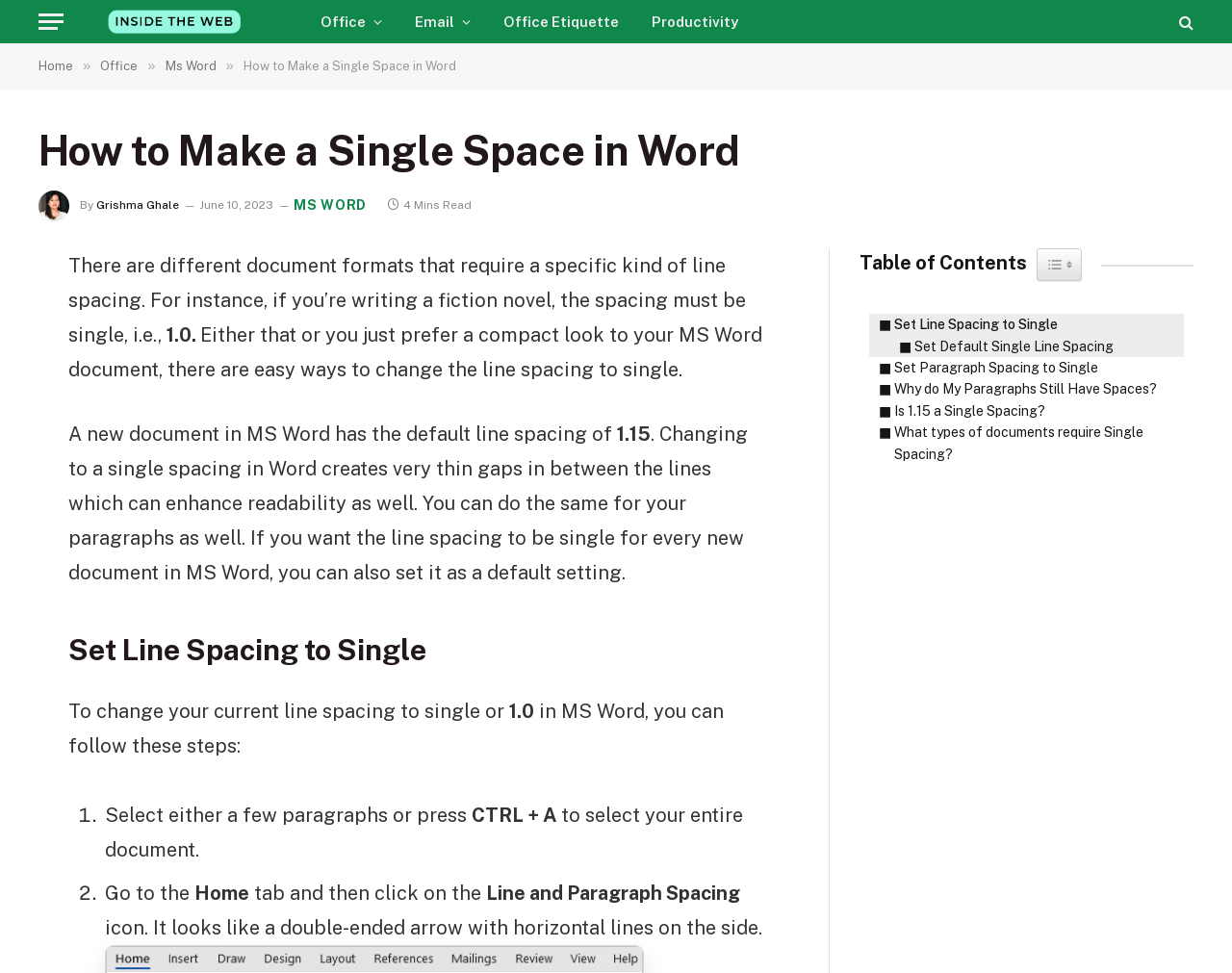Can you extract the headline from the webpage for me?

How to Make a Single Space in Word